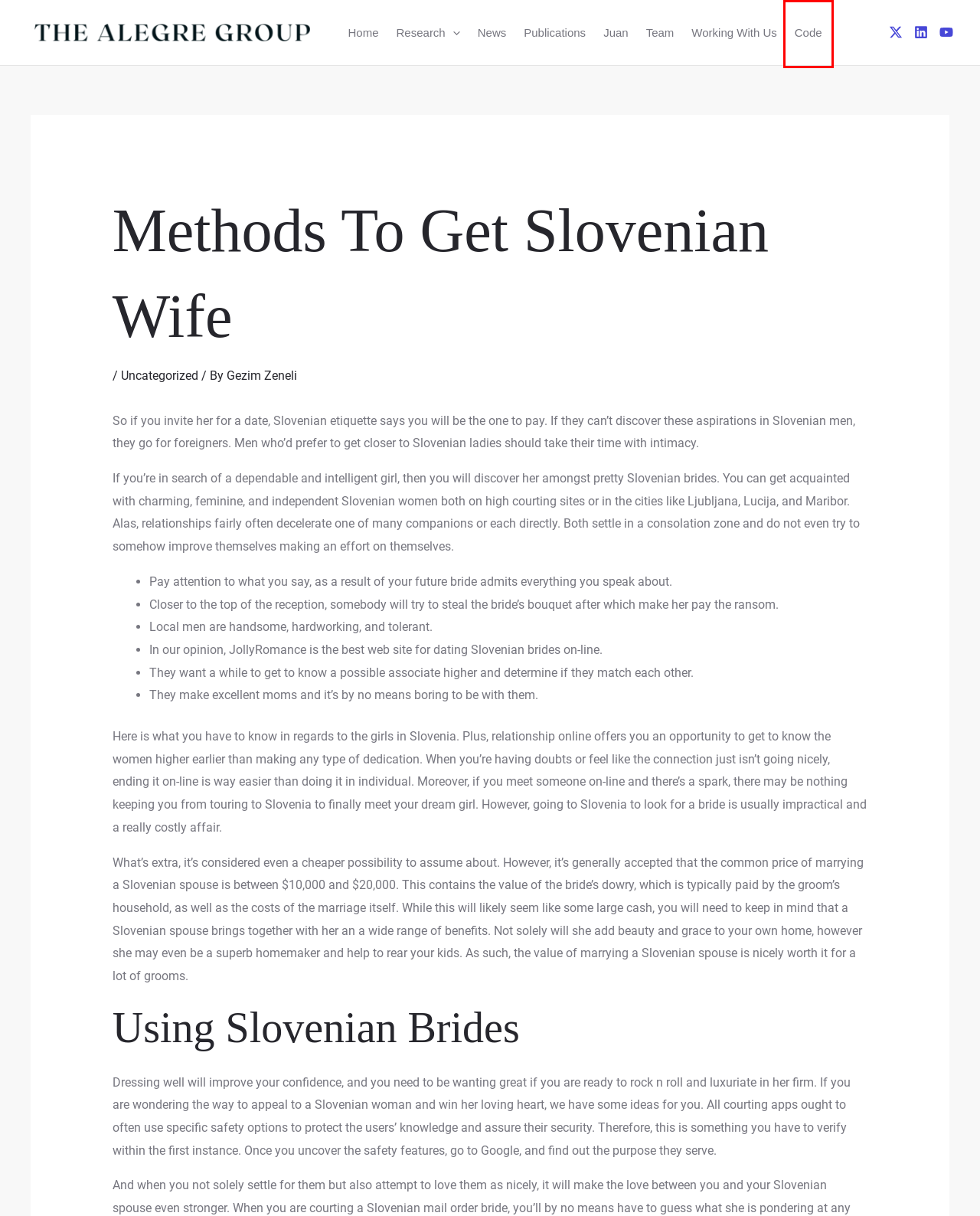You are looking at a screenshot of a webpage with a red bounding box around an element. Determine the best matching webpage description for the new webpage resulting from clicking the element in the red bounding box. Here are the descriptions:
A. The Alegre Group
B. Uncategorized – The Alegre Group
C. Code – The Alegre Group
D. Publications – The Alegre Group
E. News – The Alegre Group
F. Team – The Alegre Group
G. Juan – The Alegre Group
H. Research – The Alegre Group

C